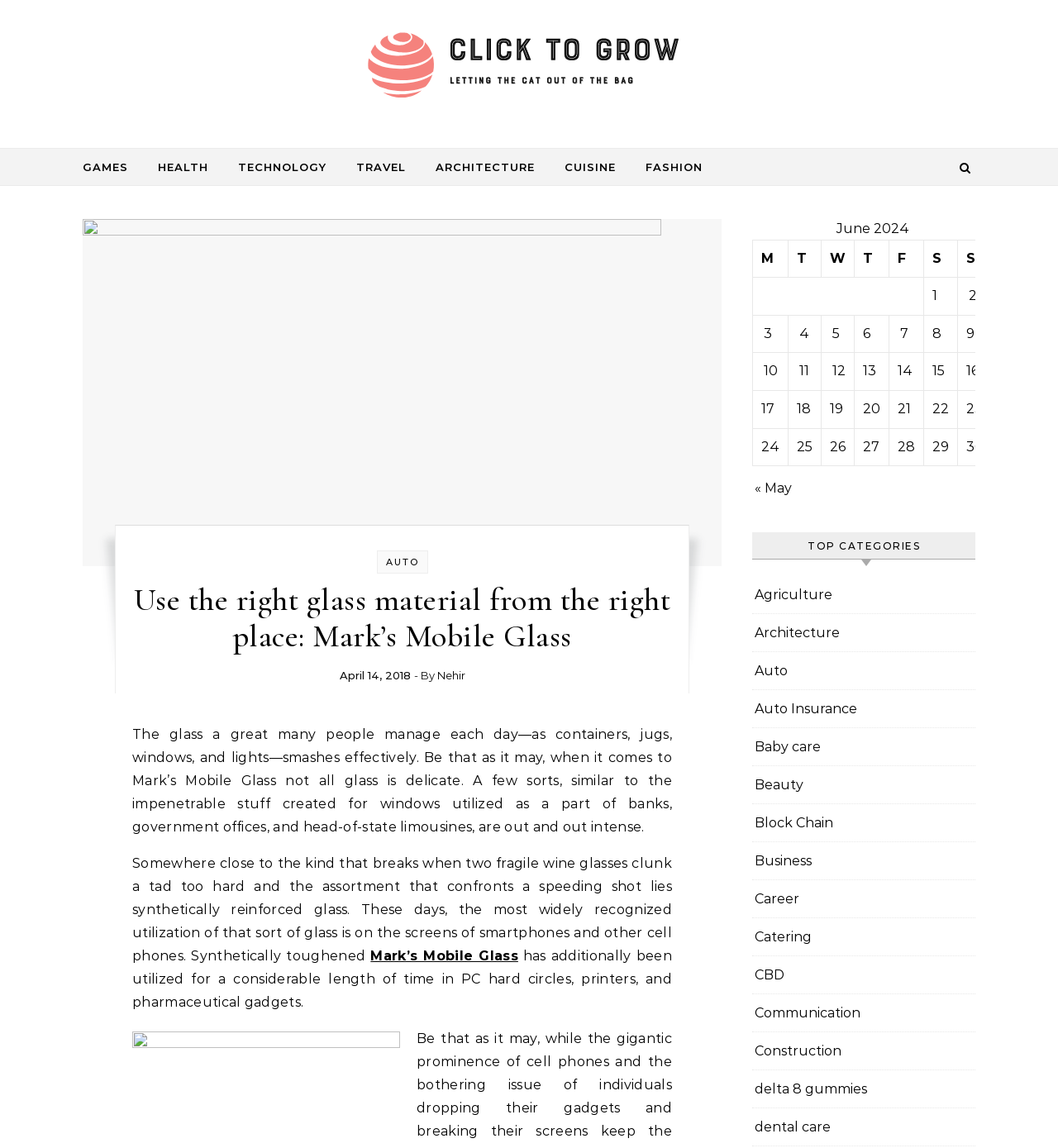Provide the bounding box coordinates of the HTML element this sentence describes: "Auto Insurance".

[0.713, 0.601, 0.81, 0.633]